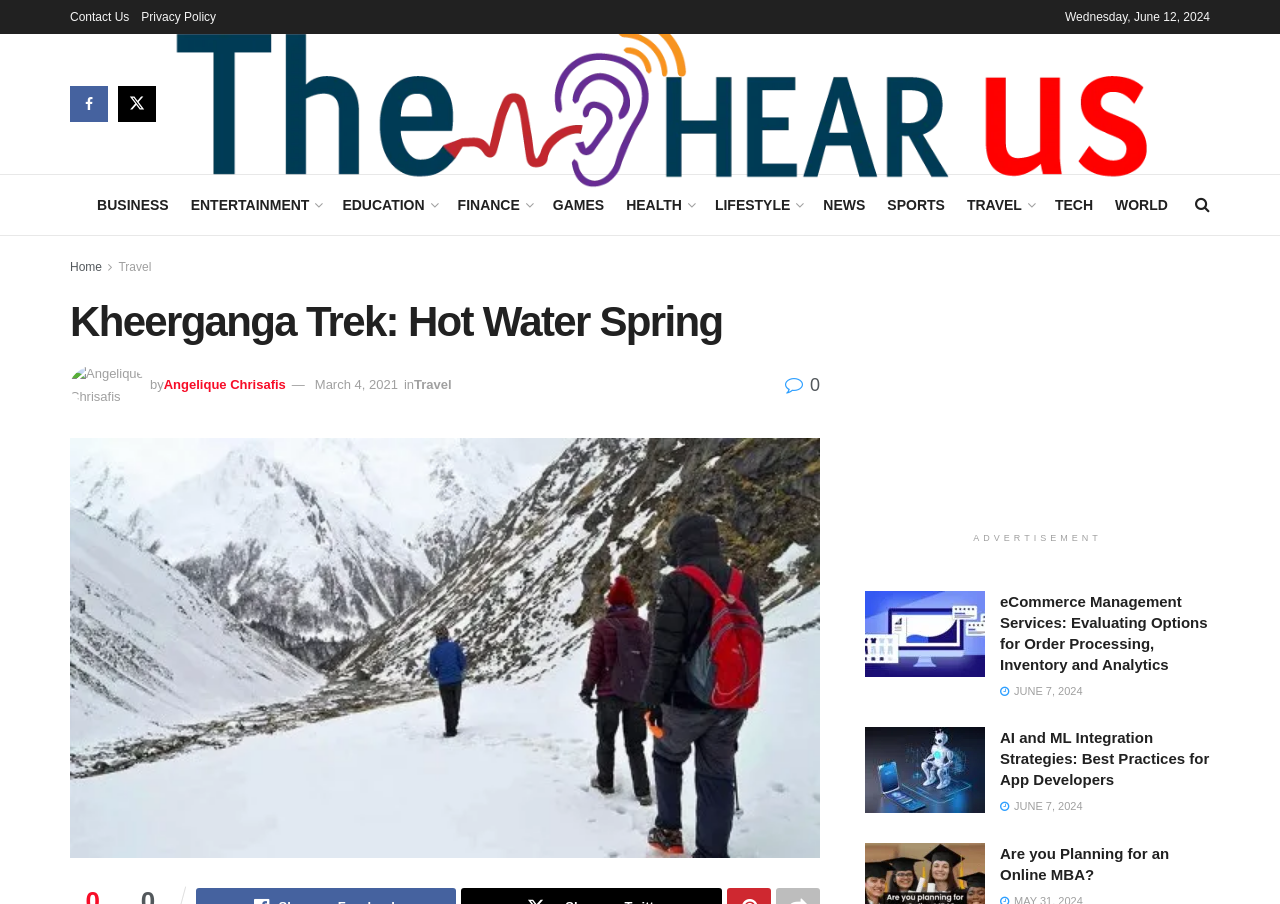Pinpoint the bounding box coordinates of the clickable area needed to execute the instruction: "Click Travel". The coordinates should be specified as four float numbers between 0 and 1, i.e., [left, top, right, bottom].

[0.093, 0.288, 0.118, 0.303]